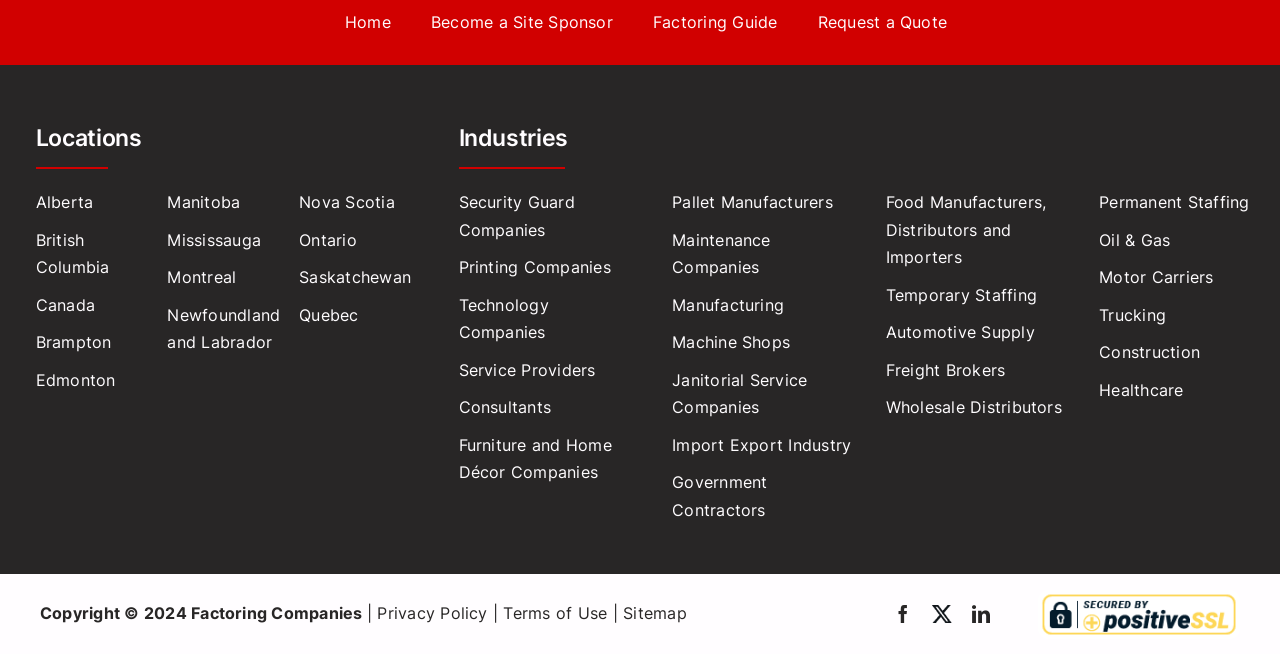Answer this question using a single word or a brief phrase:
How many locations are listed?

13